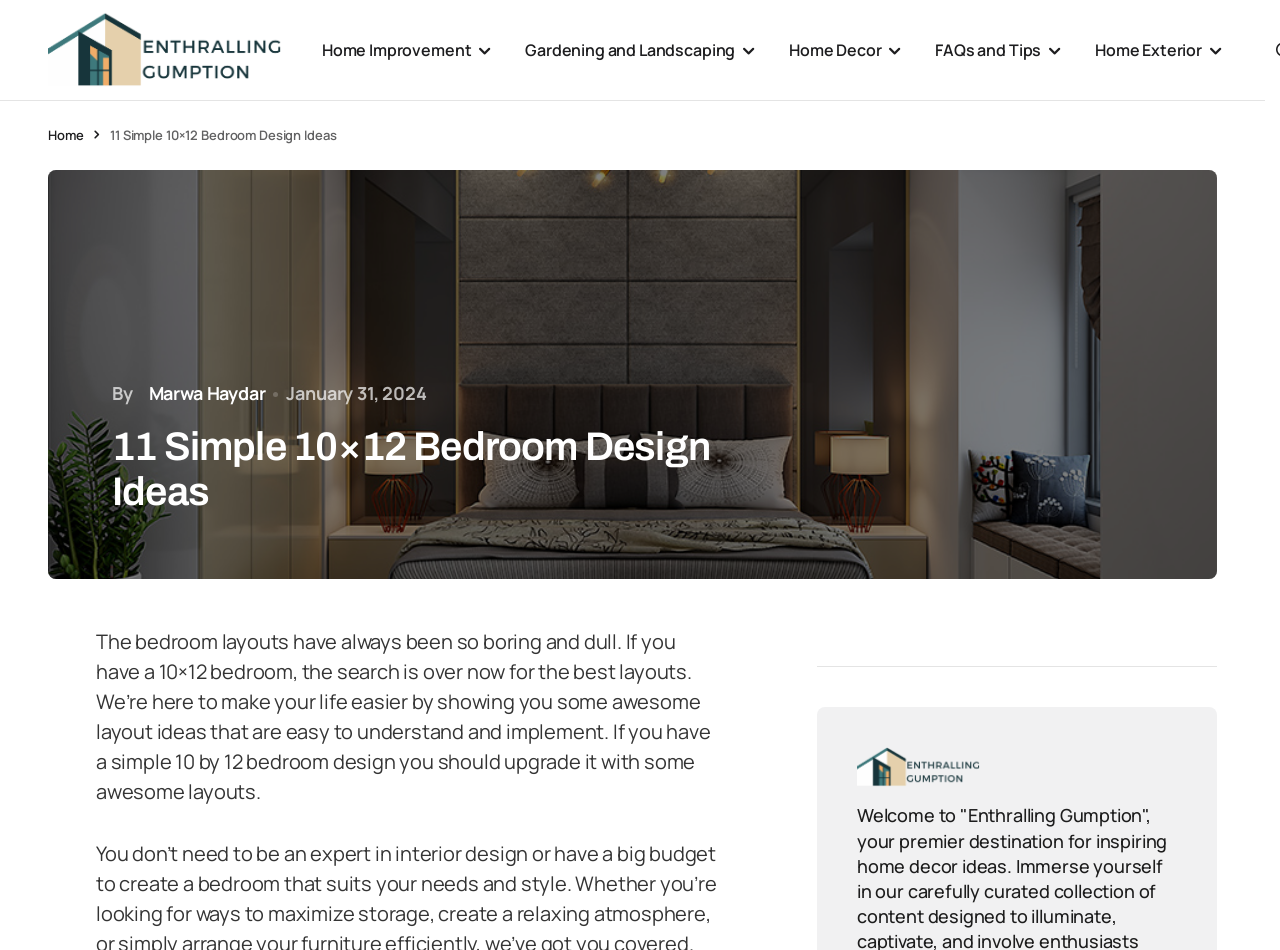Who is the author of the article?
Refer to the image and provide a concise answer in one word or phrase.

Marwa Haydar